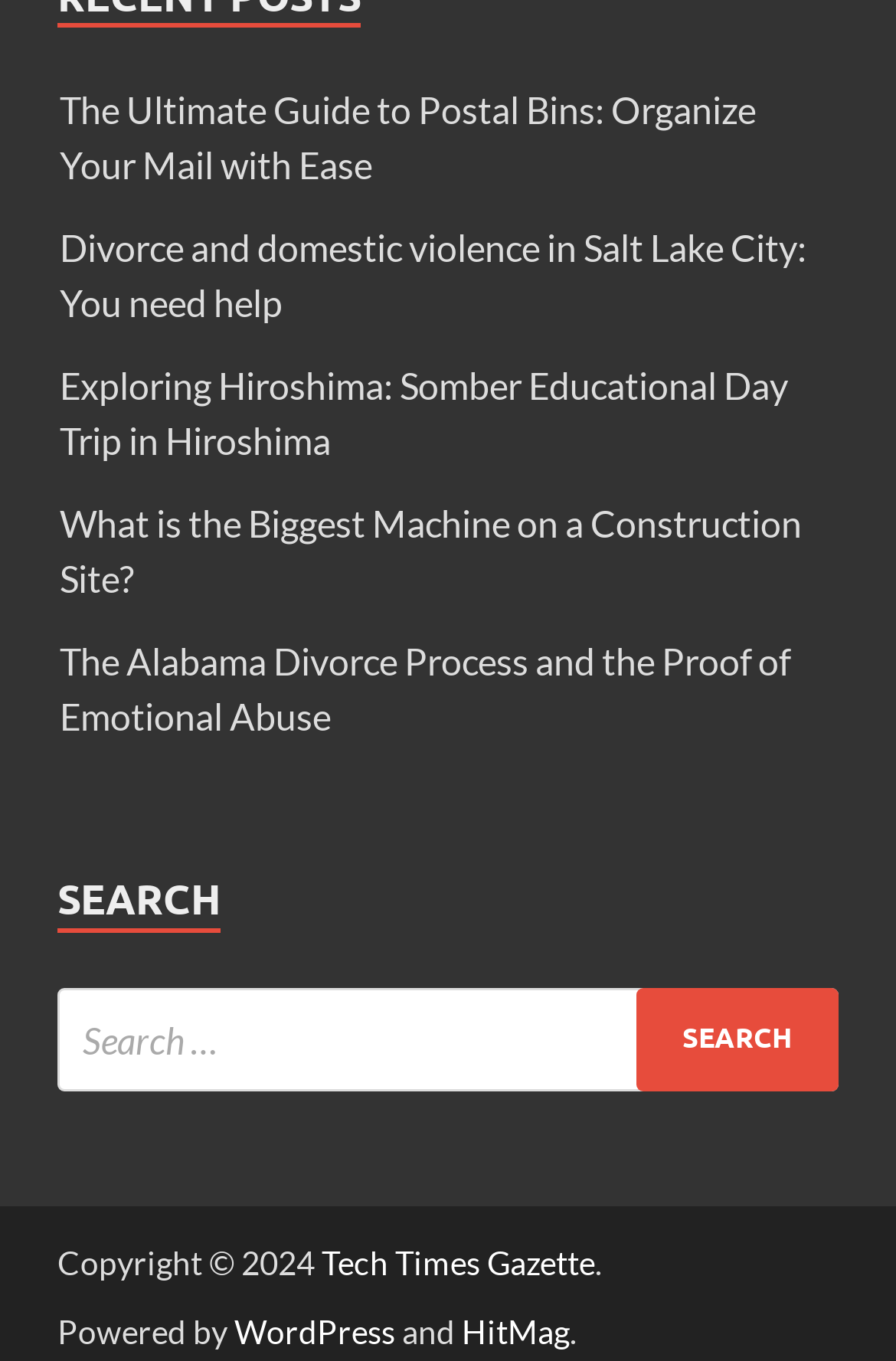Please find the bounding box coordinates of the element that needs to be clicked to perform the following instruction: "Click the Search button". The bounding box coordinates should be four float numbers between 0 and 1, represented as [left, top, right, bottom].

[0.71, 0.725, 0.936, 0.801]